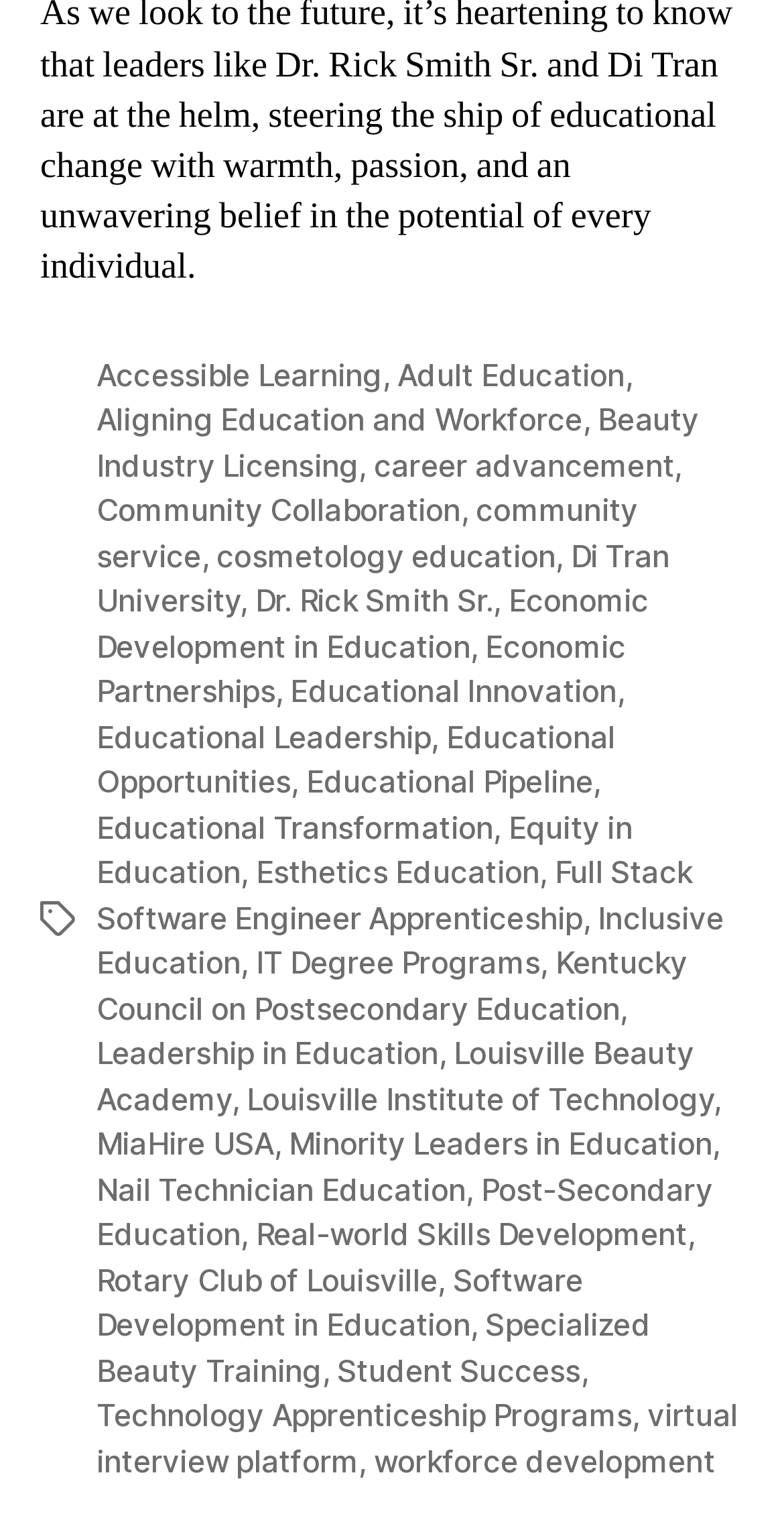Locate the bounding box coordinates of the region to be clicked to comply with the following instruction: "Learn about Career Advancement". The coordinates must be four float numbers between 0 and 1, in the form [left, top, right, bottom].

[0.477, 0.293, 0.86, 0.318]